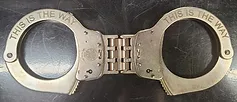What is the purpose of the handcuffs' polished finish?
Please ensure your answer to the question is detailed and covers all necessary aspects.

The polished finish of the handcuffs serves to emphasize their unique inscription, 'THIS IS THE WAY', which is engraved on both sides of the cuffs, making them an eye-catching piece.